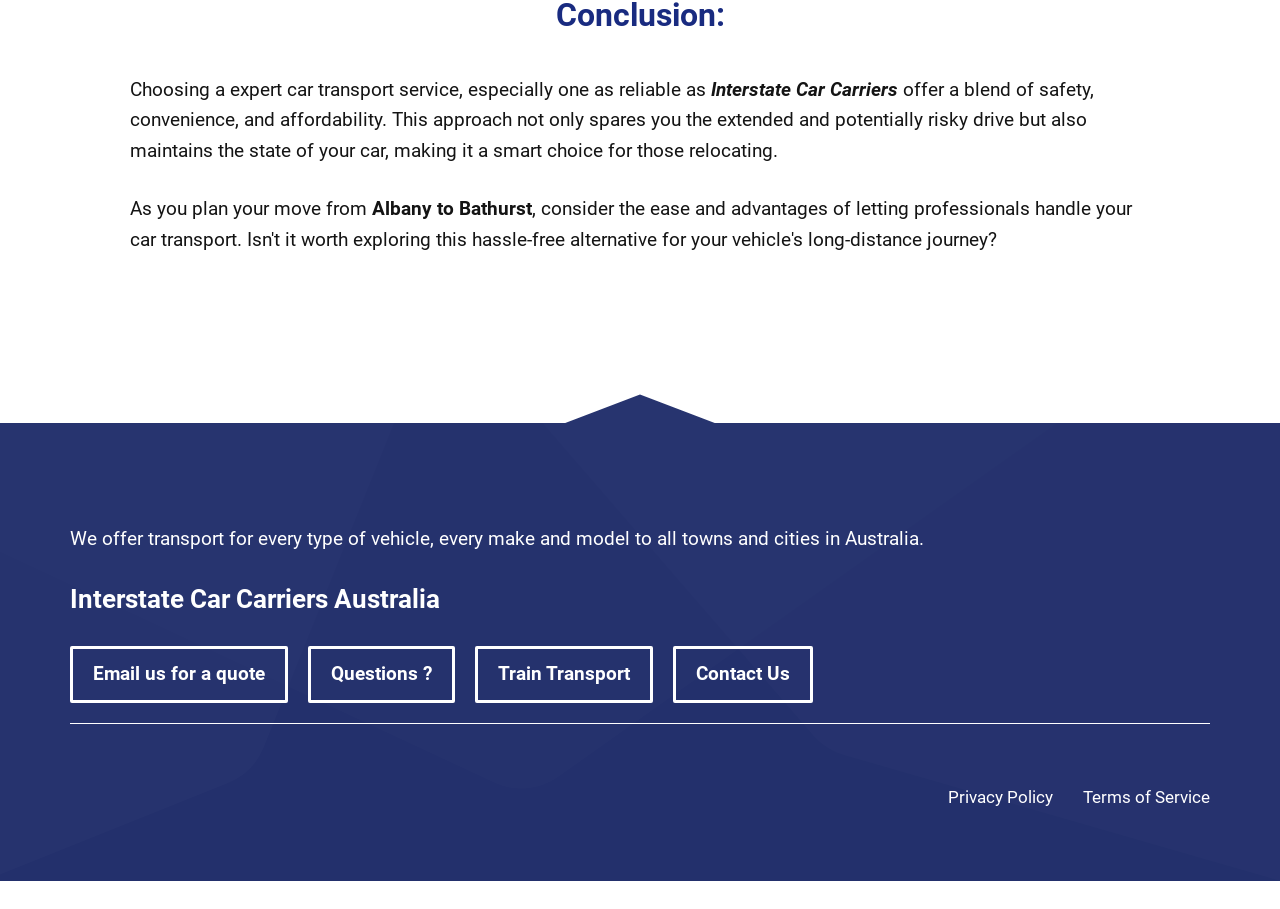Determine the bounding box for the HTML element described here: "Privacy Policy". The coordinates should be given as [left, top, right, bottom] with each number being a float between 0 and 1.

[0.741, 0.862, 0.823, 0.892]